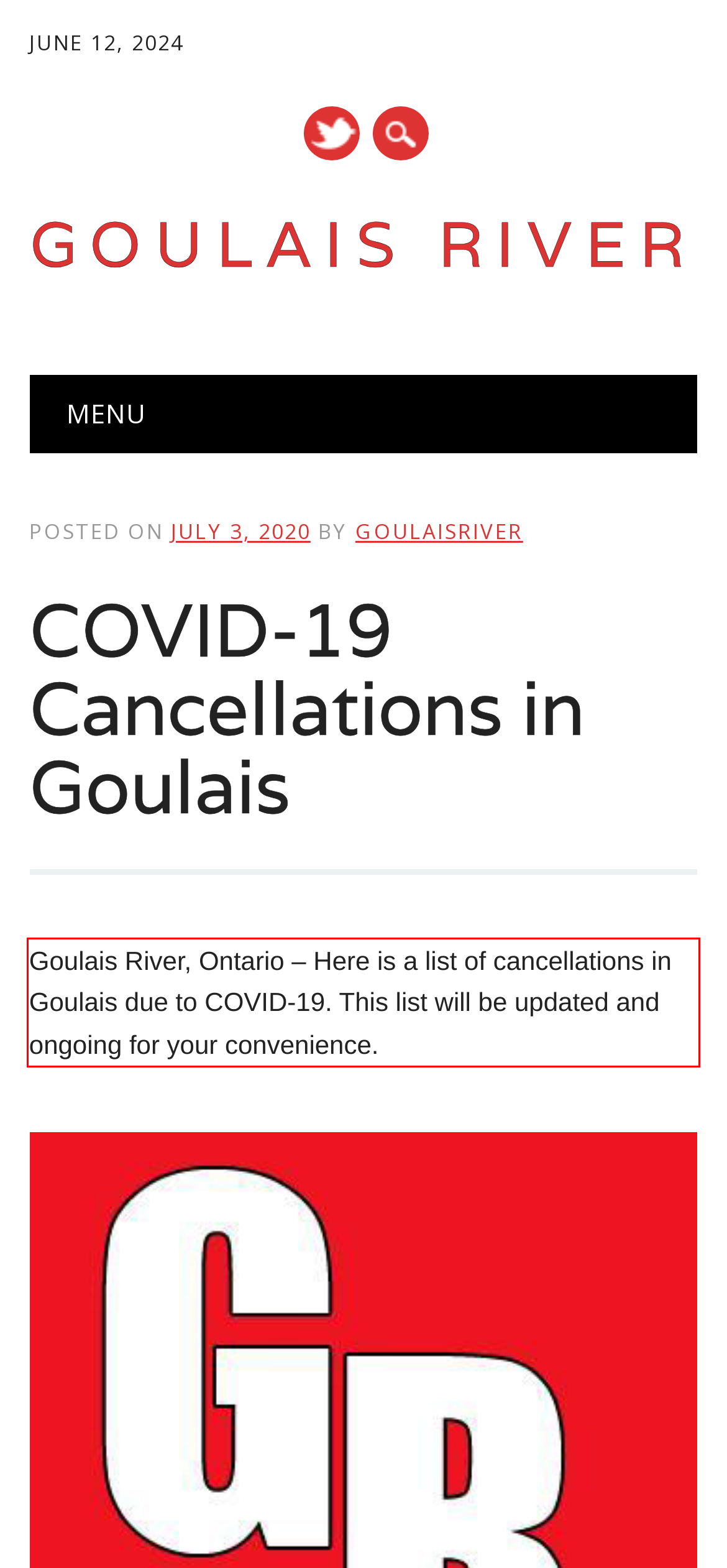Please recognize and transcribe the text located inside the red bounding box in the webpage image.

Goulais River, Ontario – Here is a list of cancellations in Goulais due to COVID-19. This list will be updated and ongoing for your convenience.